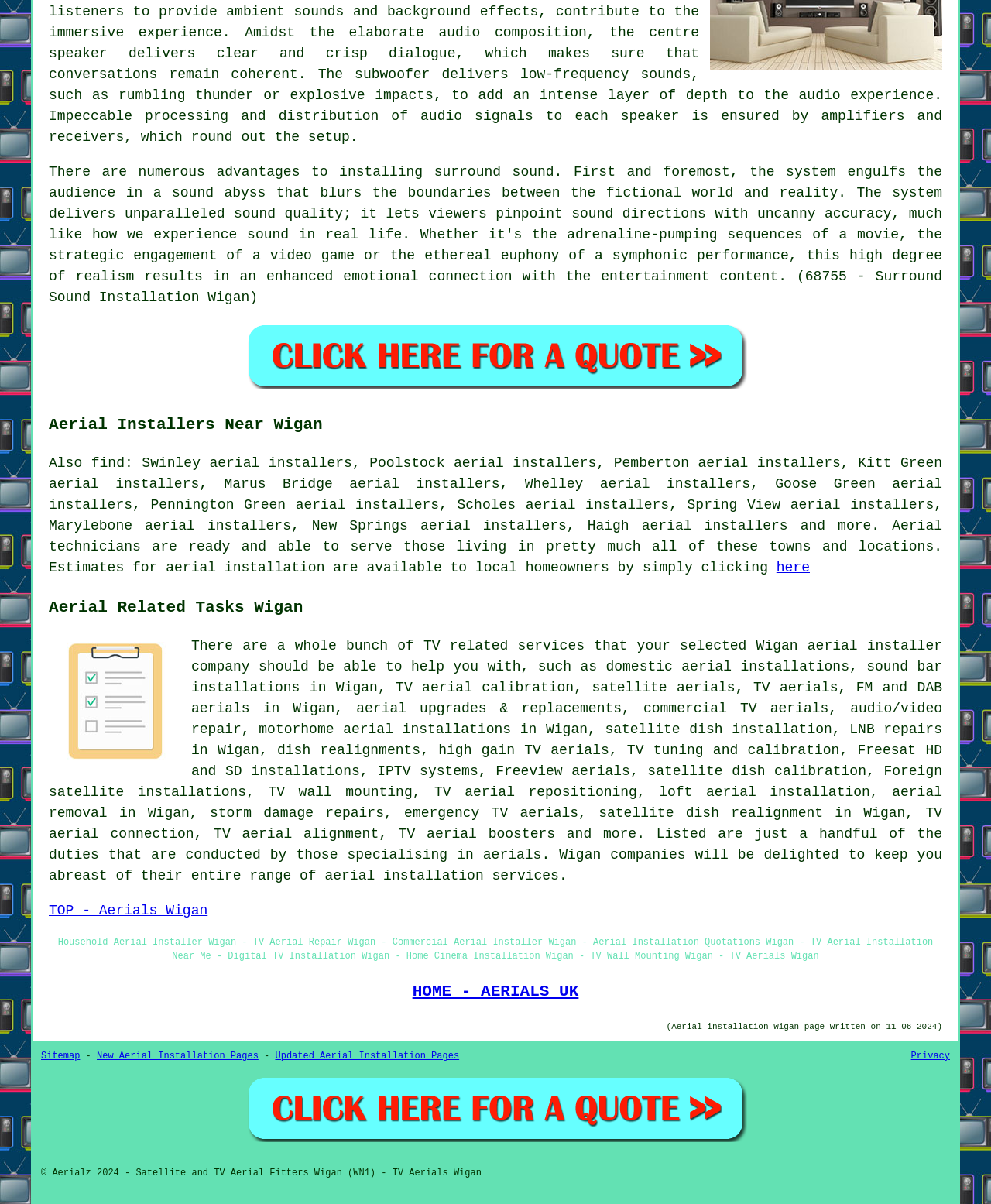Provide a short answer to the following question with just one word or phrase: How can I get a quote for aerial installation in Wigan?

Click 'here'